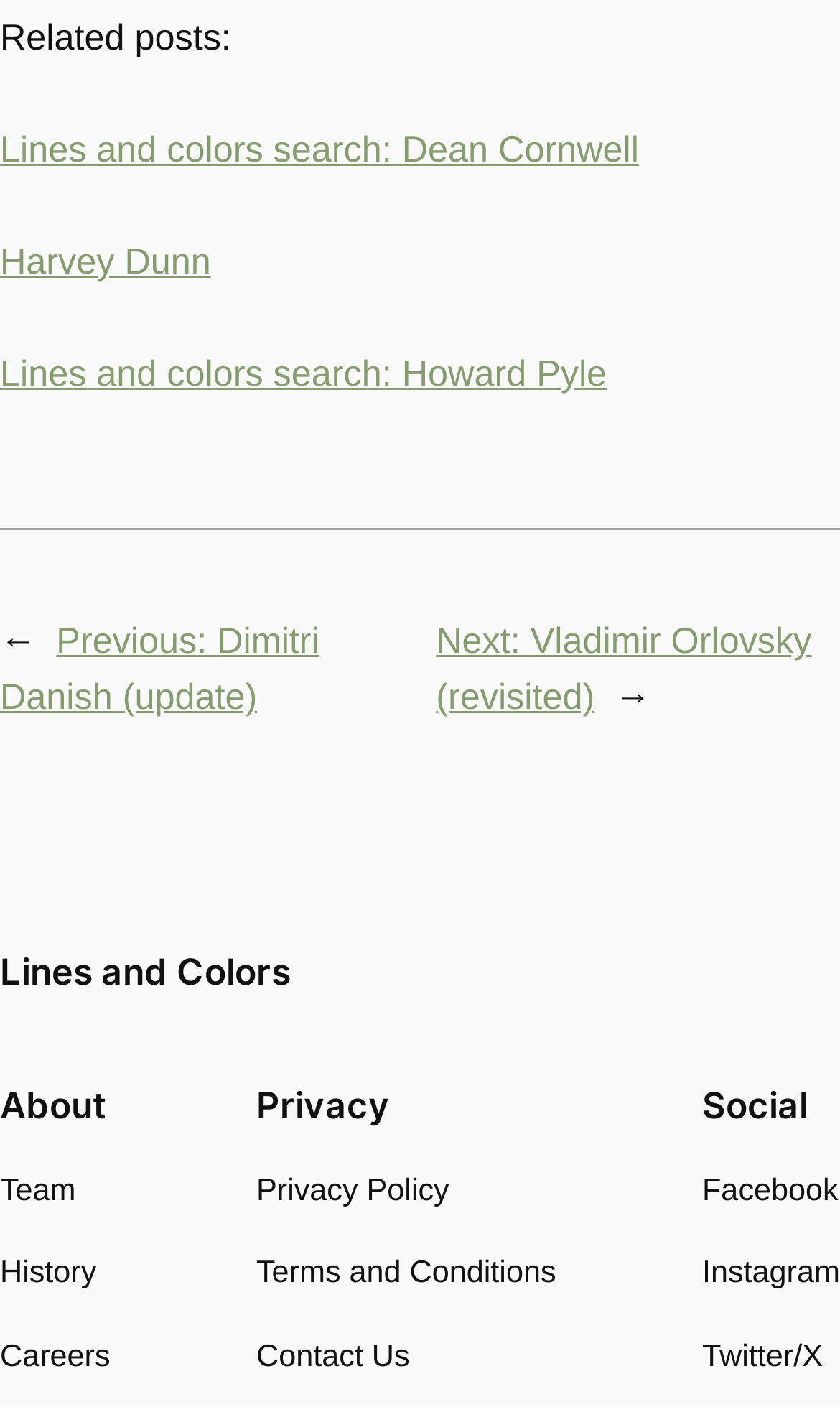Please provide a brief answer to the following inquiry using a single word or phrase:
What is the first related post?

Lines and colors search: Dean Cornwell